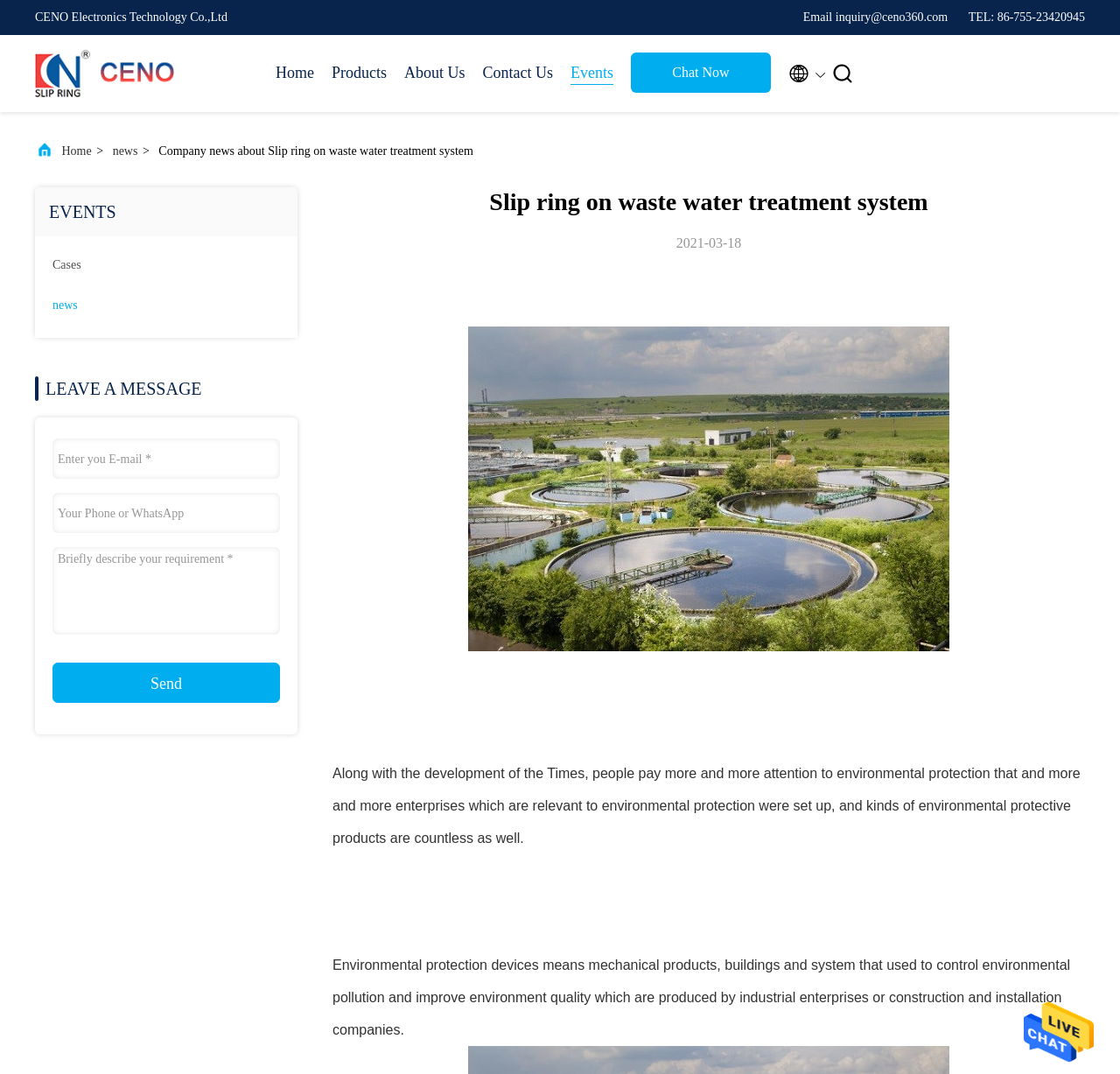Can you give a detailed response to the following question using the information from the image? How can I contact the company?

I found that I can contact the company by sending a message or emailing them, as indicated by the link elements that say 'Send Message' and 'Email inquiry@ceno360.com'.